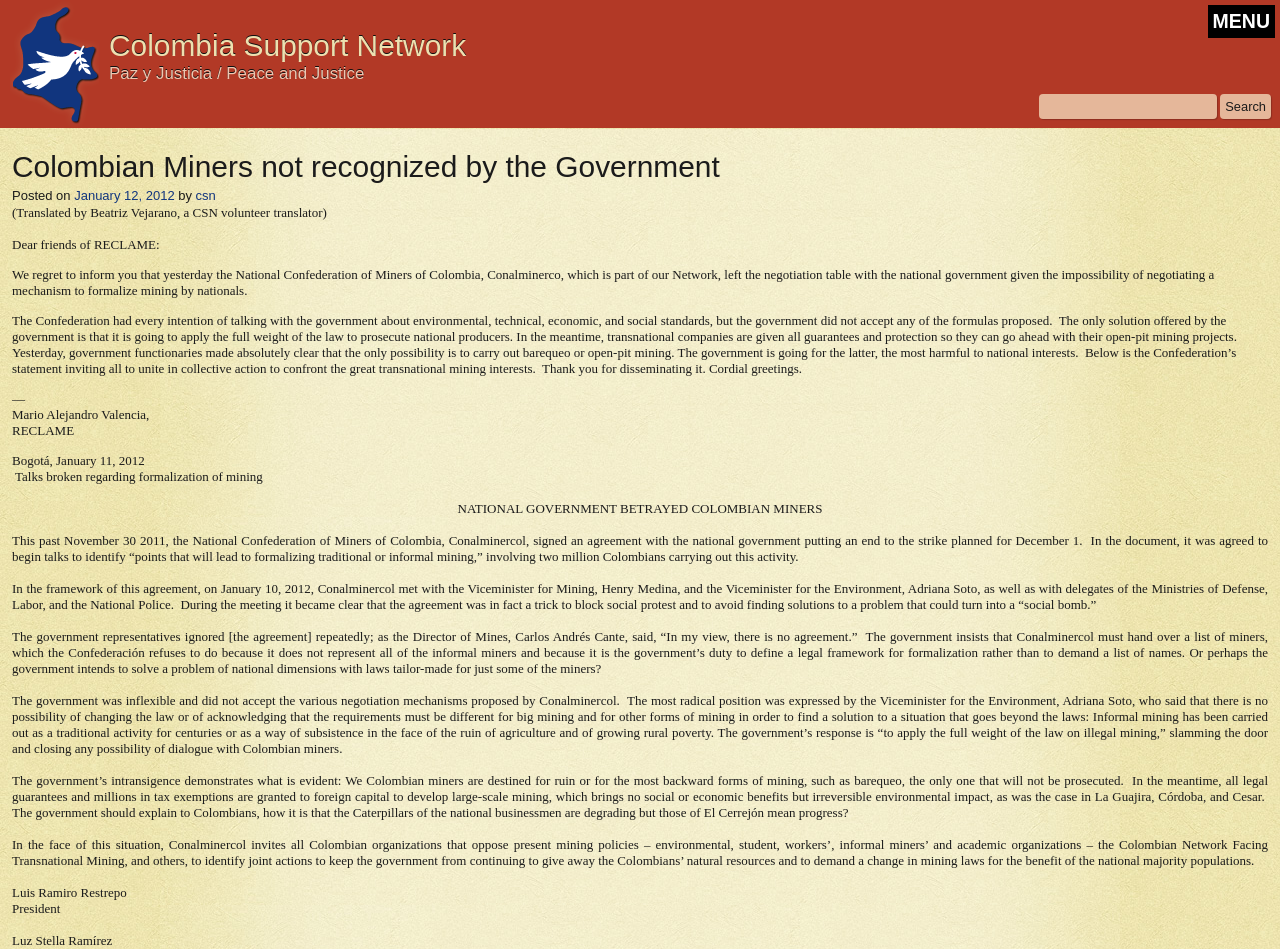Use one word or a short phrase to answer the question provided: 
What is the date of the statement by Mario Alejandro Valencia?

January 11, 2012